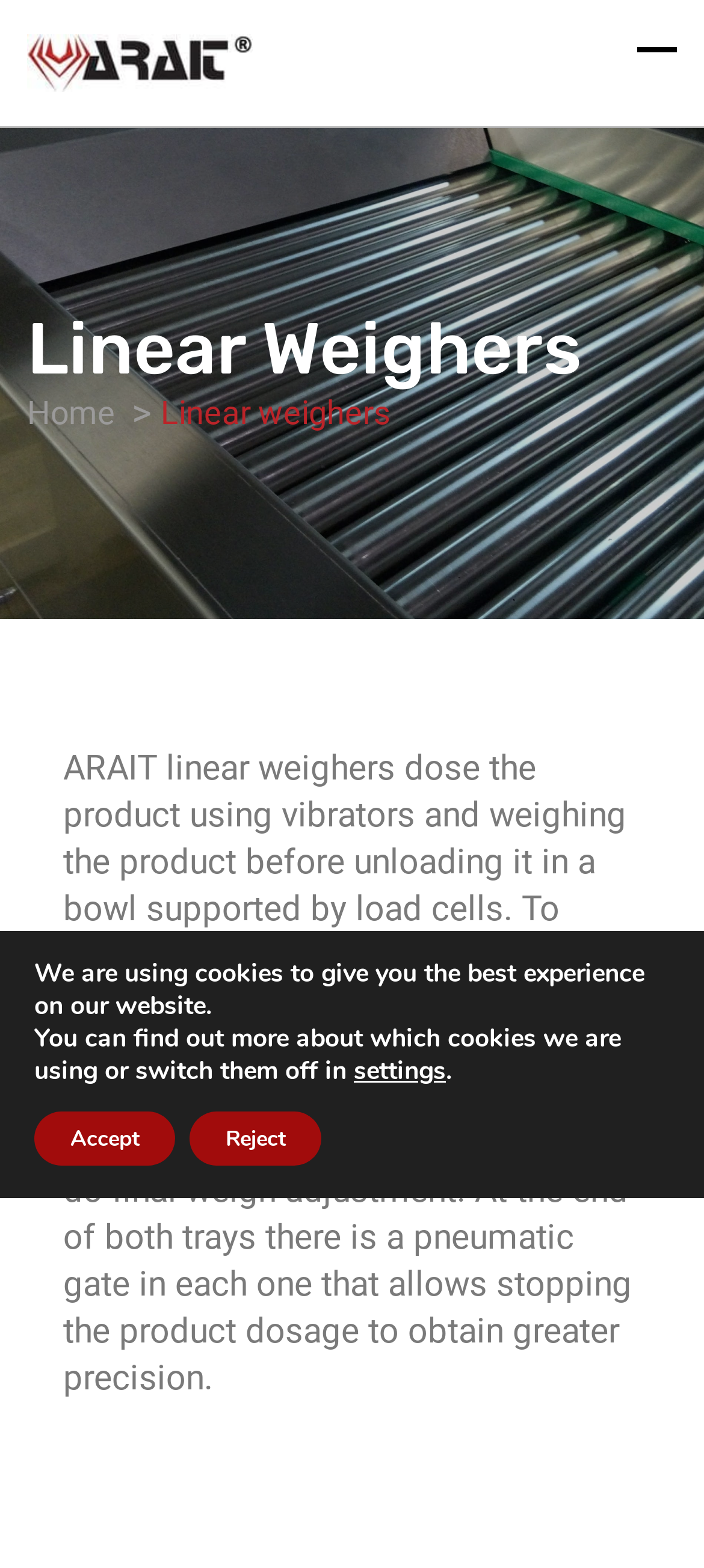What is the purpose of the pneumatic gate?
Give a one-word or short-phrase answer derived from the screenshot.

stop product dosage